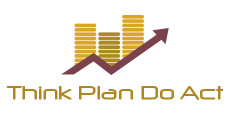What does the stylized bar chart symbolize?
We need a detailed and meticulous answer to the question.

The caption explains that the stylized bar chart is depicted in shades of gold and symbolizes growth and progress, which is a key aspect of the 'Think Plan Do Act' brand's commitment to helping individuals navigate their financial journeys.